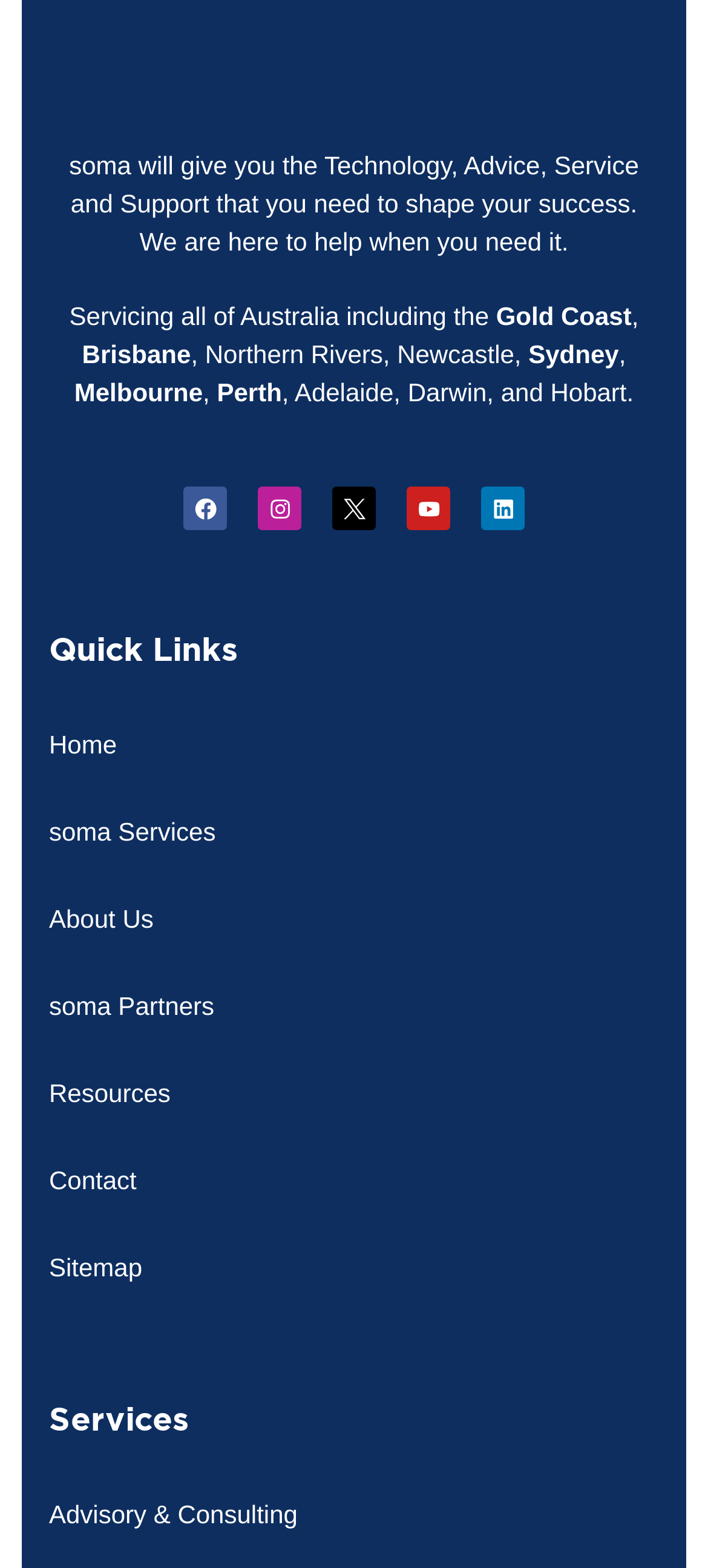Bounding box coordinates should be in the format (top-left x, top-left y, bottom-right x, bottom-right y) and all values should be floating point numbers between 0 and 1. Determine the bounding box coordinate for the UI element described as: Facebook

[0.259, 0.311, 0.321, 0.338]